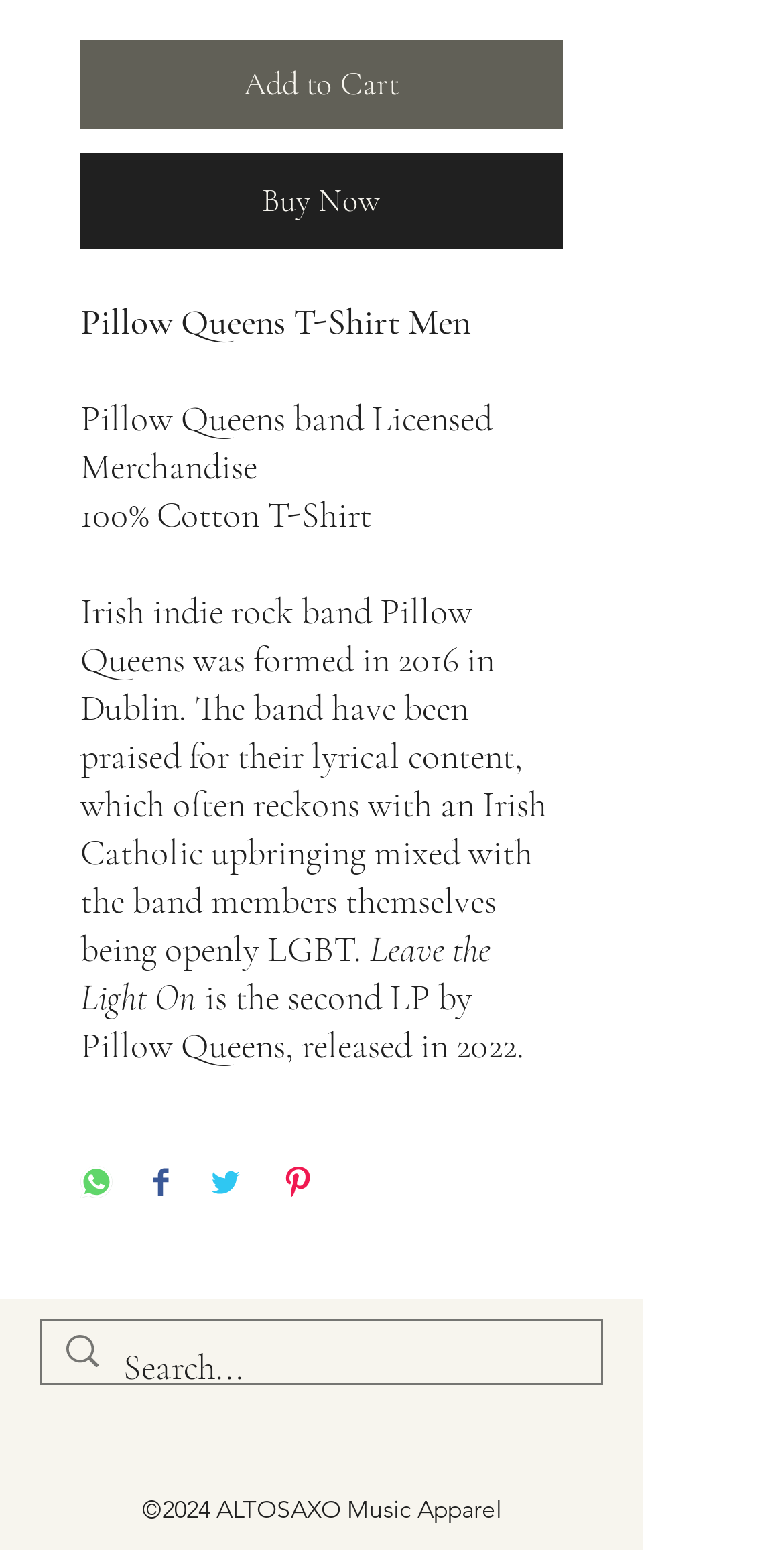Please locate the bounding box coordinates for the element that should be clicked to achieve the following instruction: "Select applicant". Ensure the coordinates are given as four float numbers between 0 and 1, i.e., [left, top, right, bottom].

None